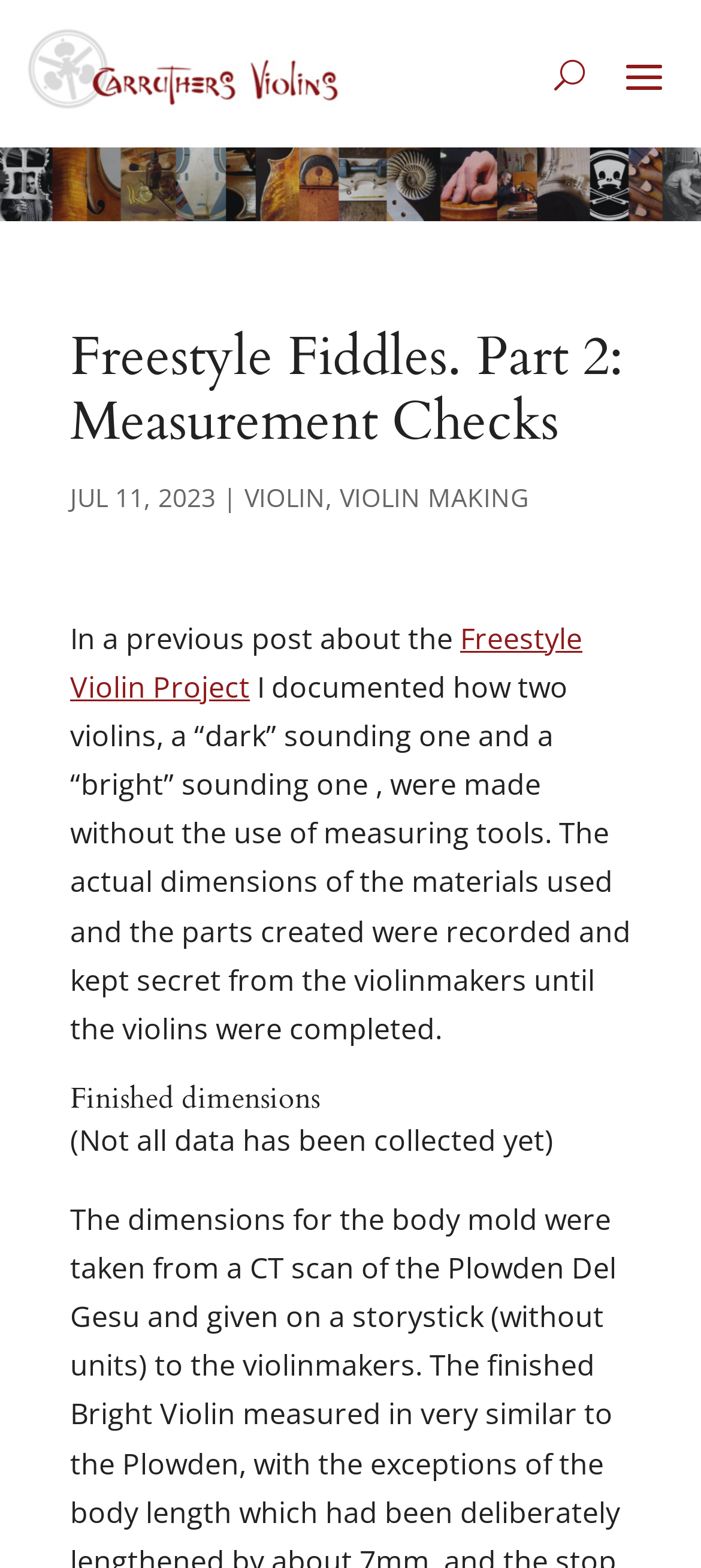Using the provided element description: "Violin Making", identify the bounding box coordinates. The coordinates should be four floats between 0 and 1 in the order [left, top, right, bottom].

[0.485, 0.307, 0.754, 0.328]